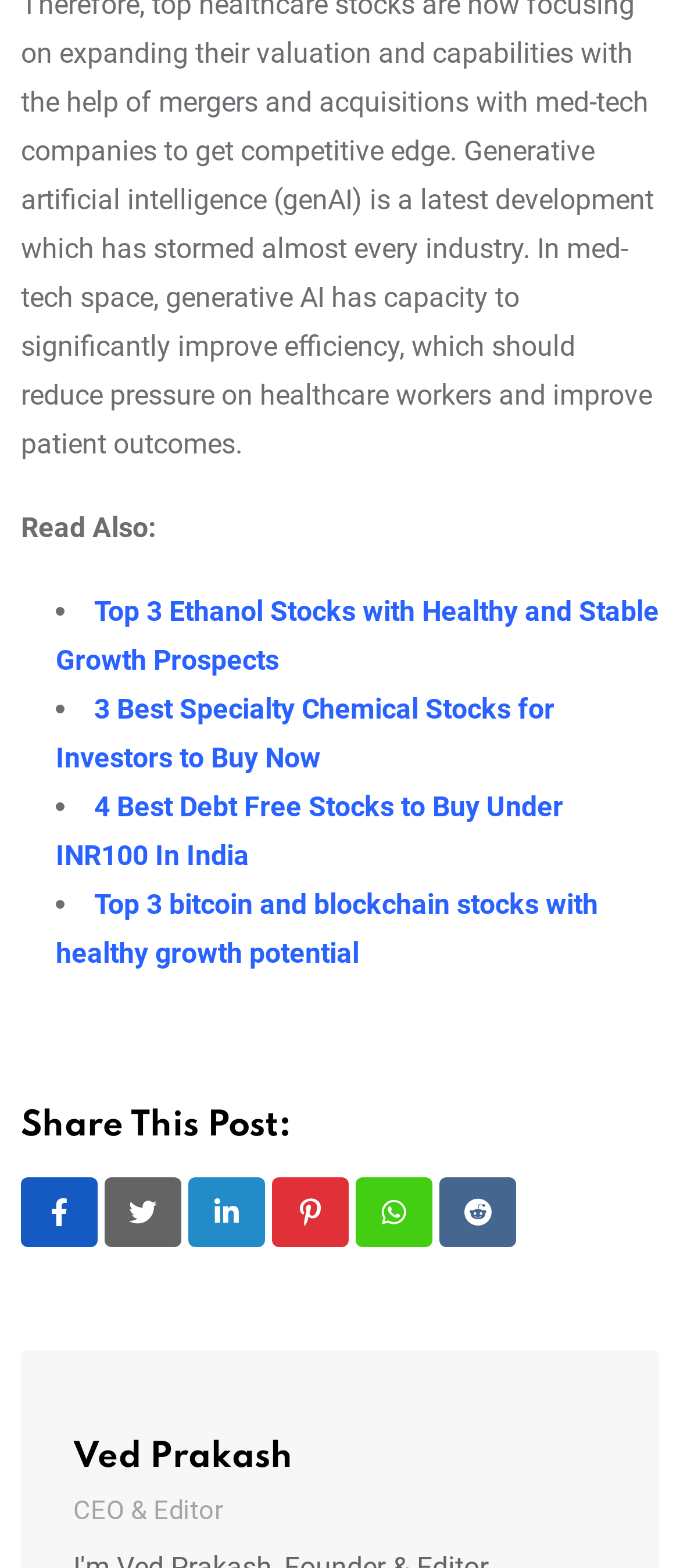Give a one-word or short phrase answer to this question: 
What is the topic of the first link?

Ethanol Stocks